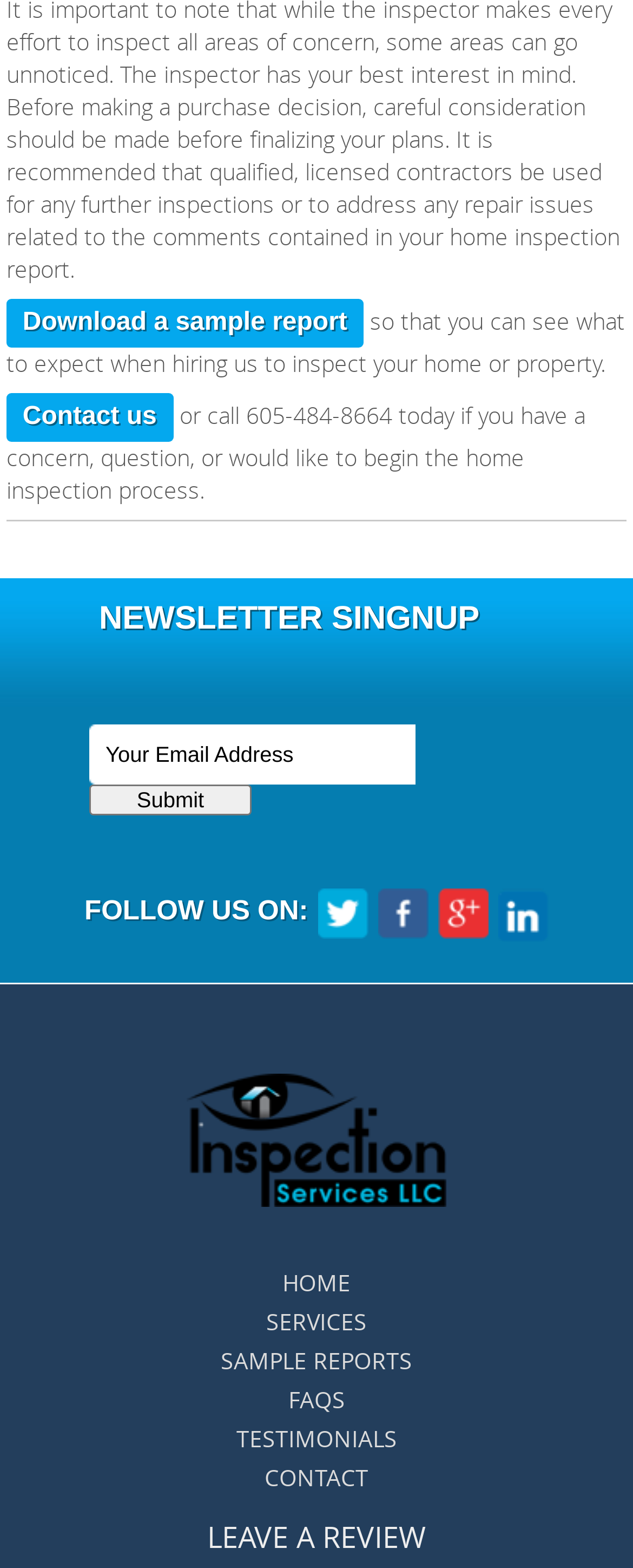How many navigation links are there?
From the screenshot, provide a brief answer in one word or phrase.

6